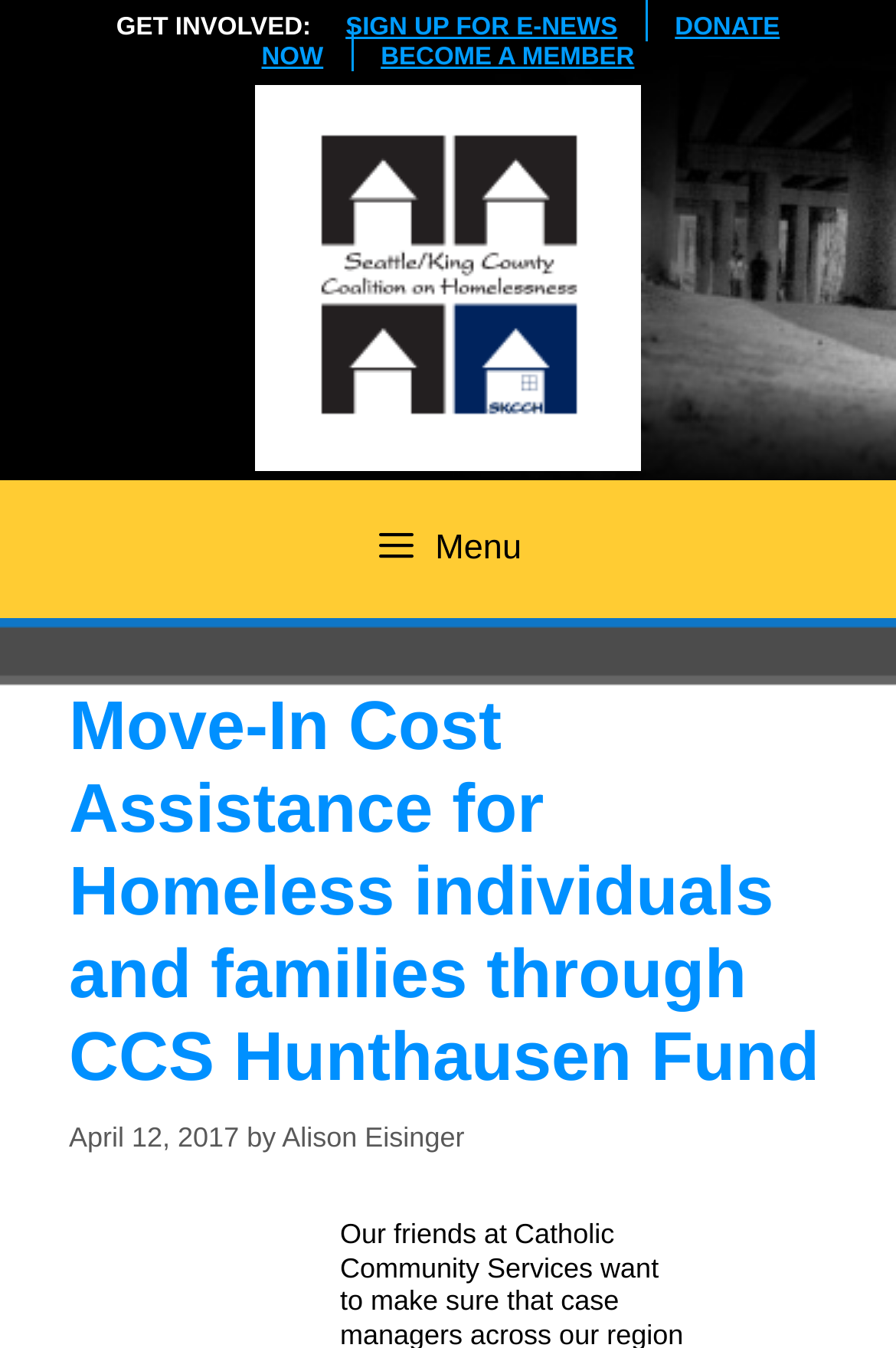What is the date of the article?
Based on the screenshot, respond with a single word or phrase.

April 12, 2017